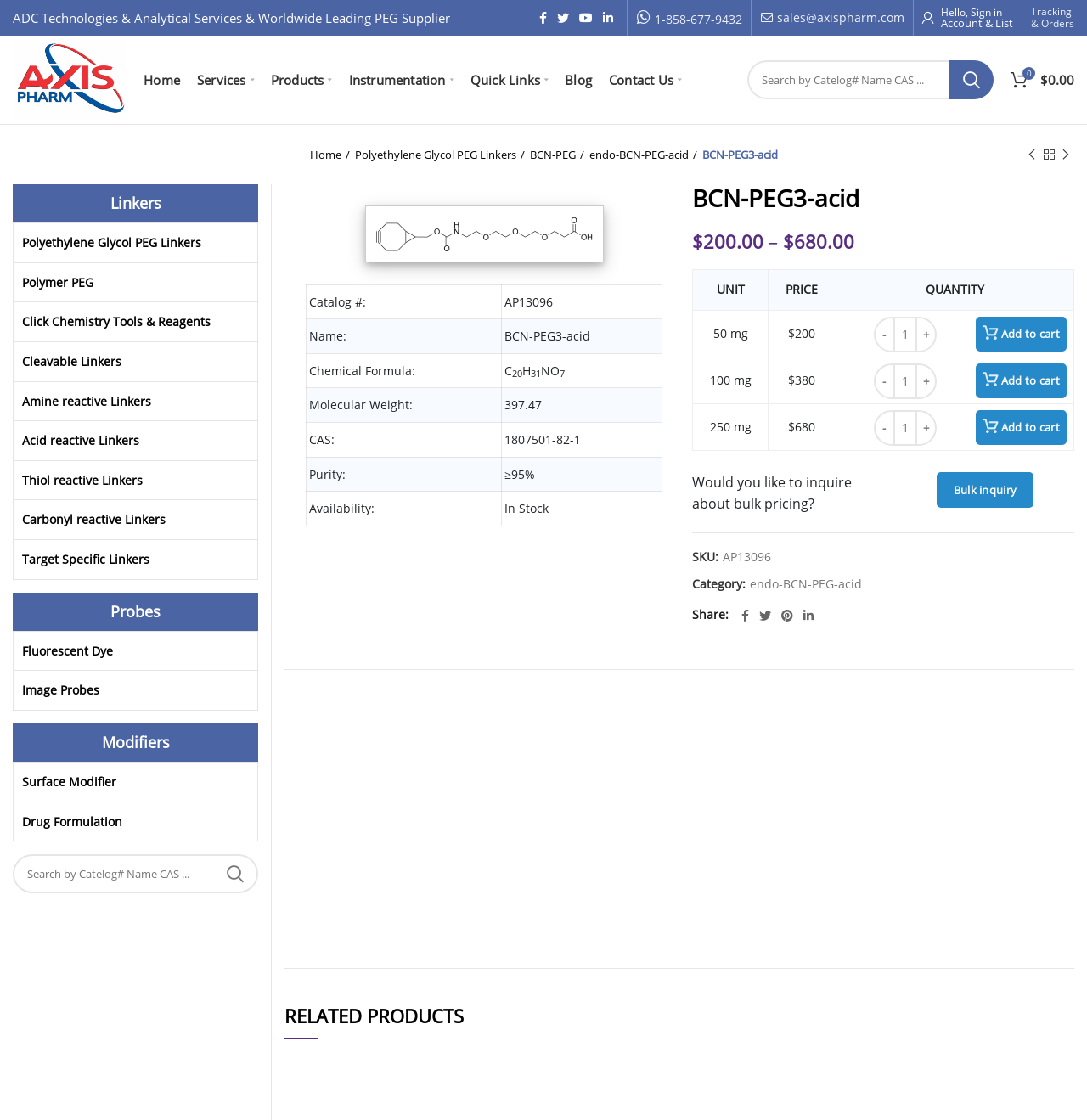Give a short answer using one word or phrase for the question:
What is the name of the product?

BCN-PEG3-acid